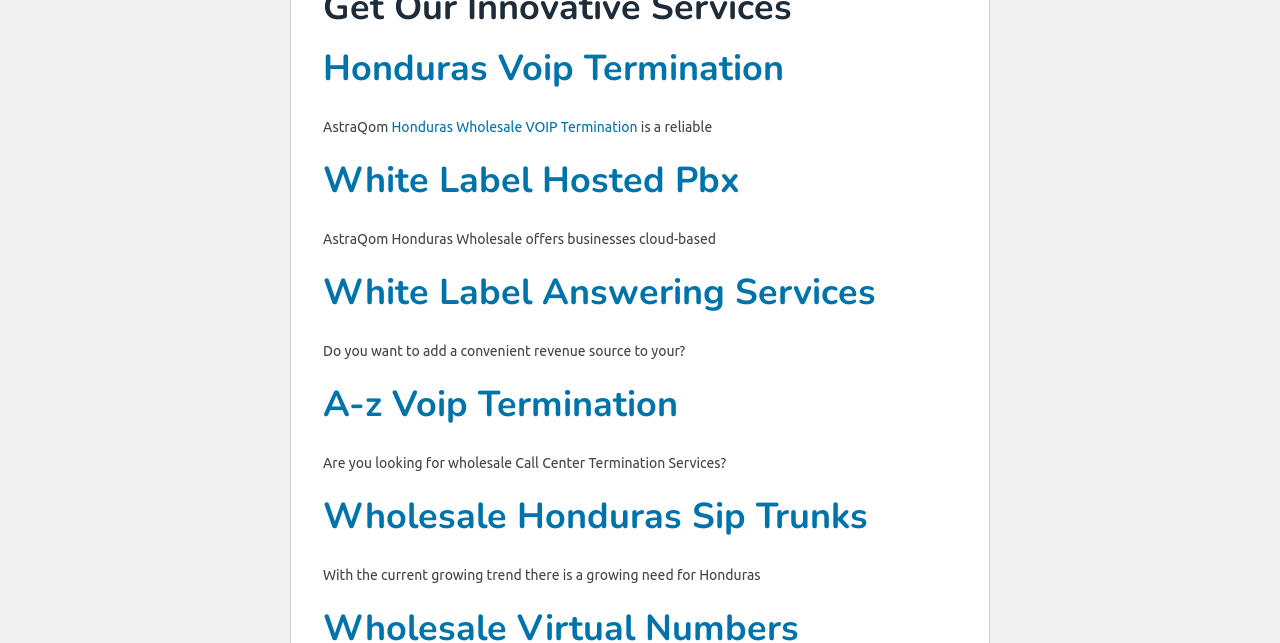Show the bounding box coordinates for the HTML element described as: "Honduras Voip Termination".

[0.252, 0.068, 0.612, 0.145]